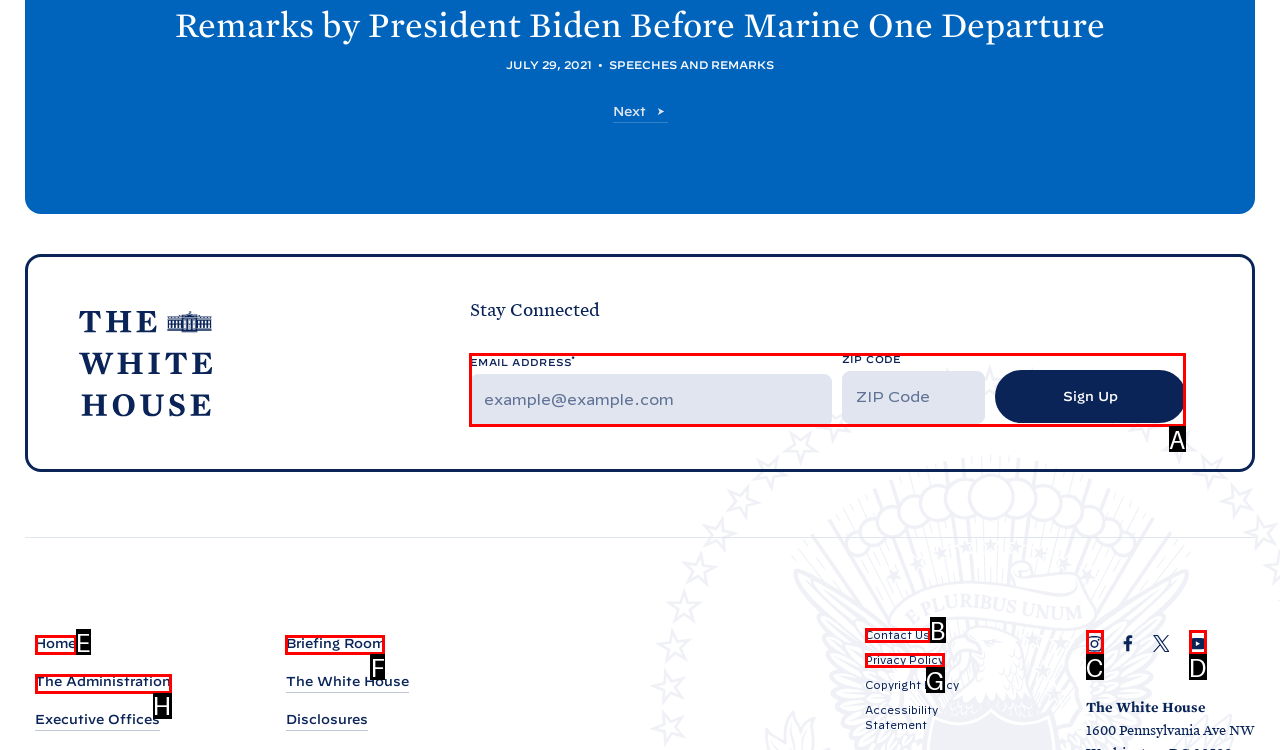Tell me the letter of the UI element to click in order to accomplish the following task: Sign up for newsletter
Answer with the letter of the chosen option from the given choices directly.

A